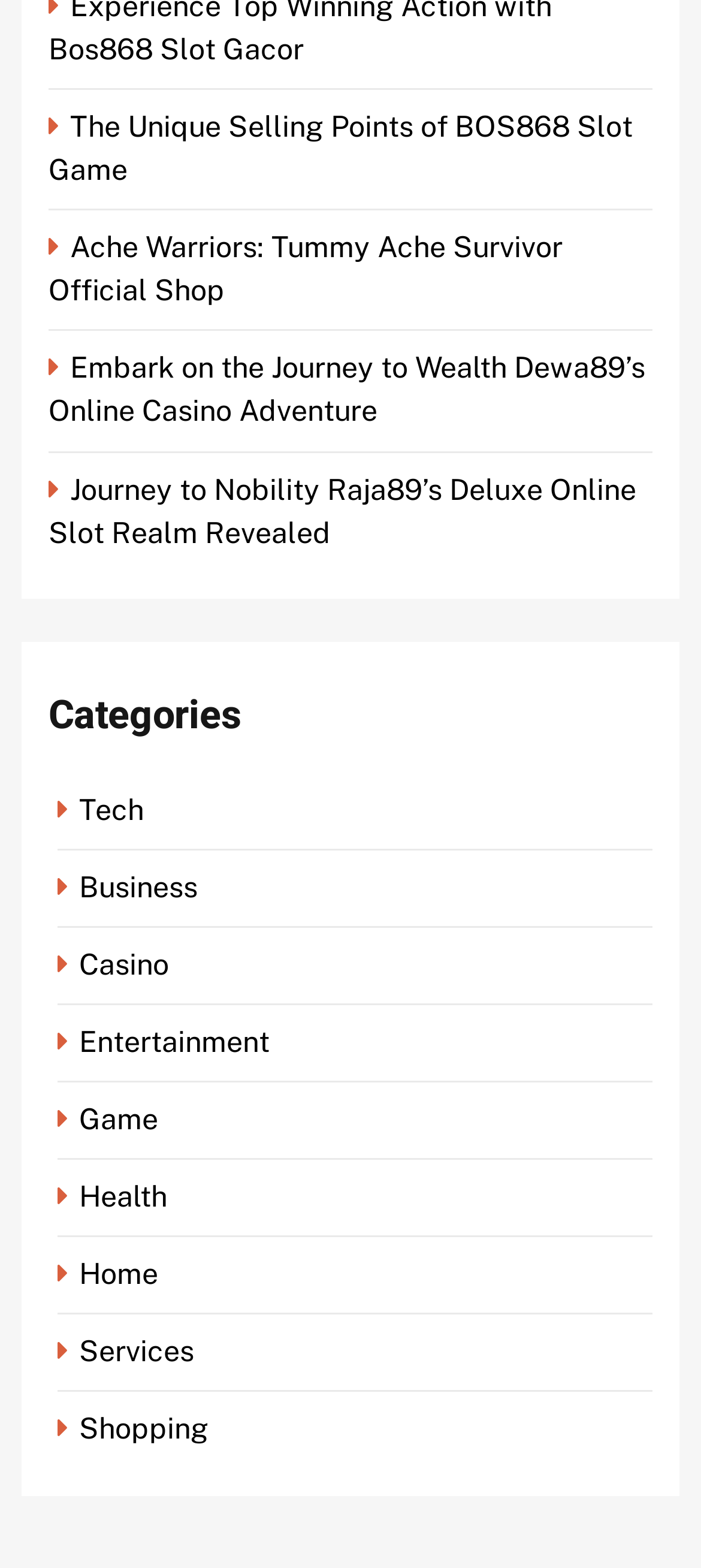What type of links are listed at the top?
Relying on the image, give a concise answer in one word or a brief phrase.

Game links